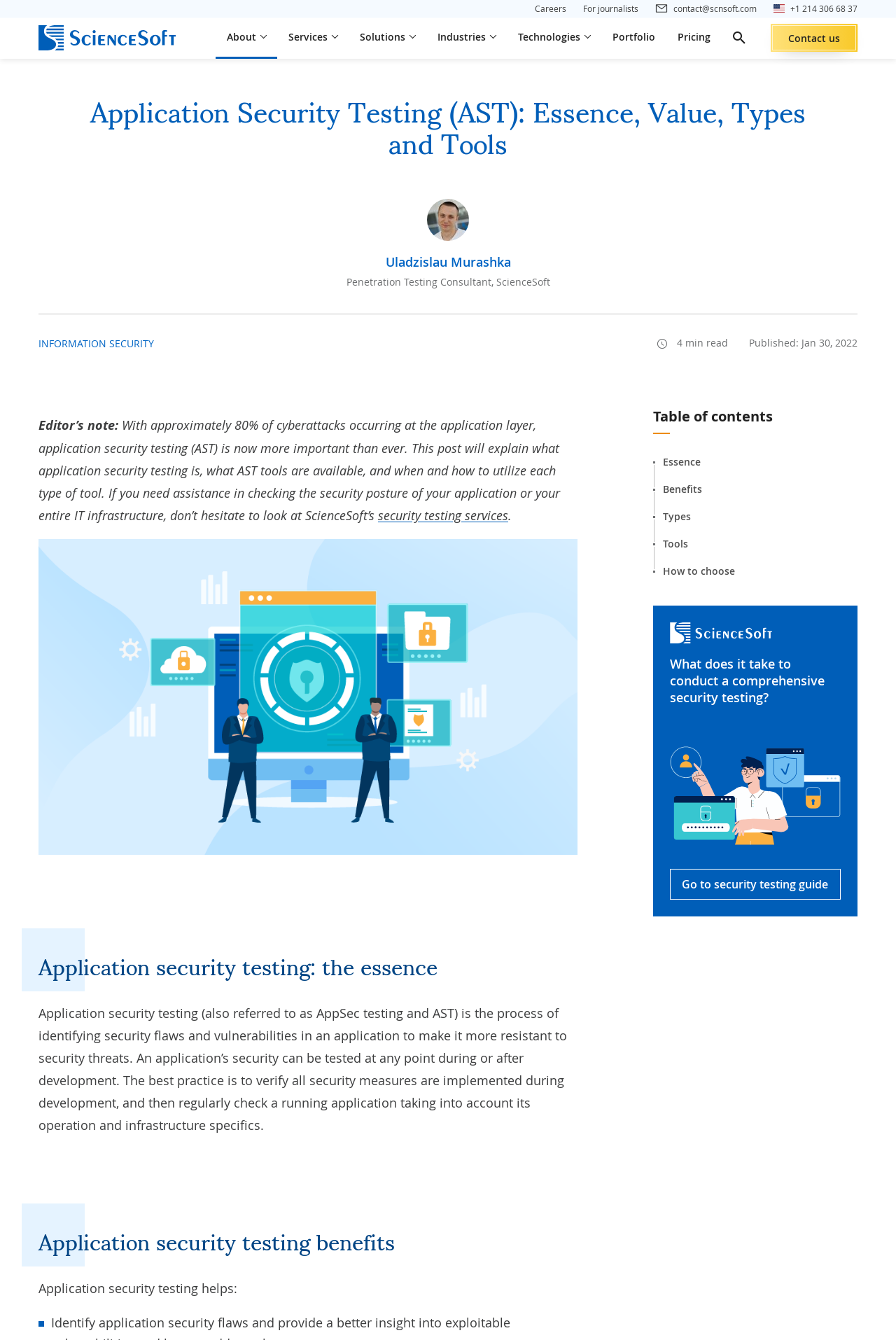What is the company logo displayed on the top left? Please answer the question using a single word or phrase based on the image.

ScienceSoft